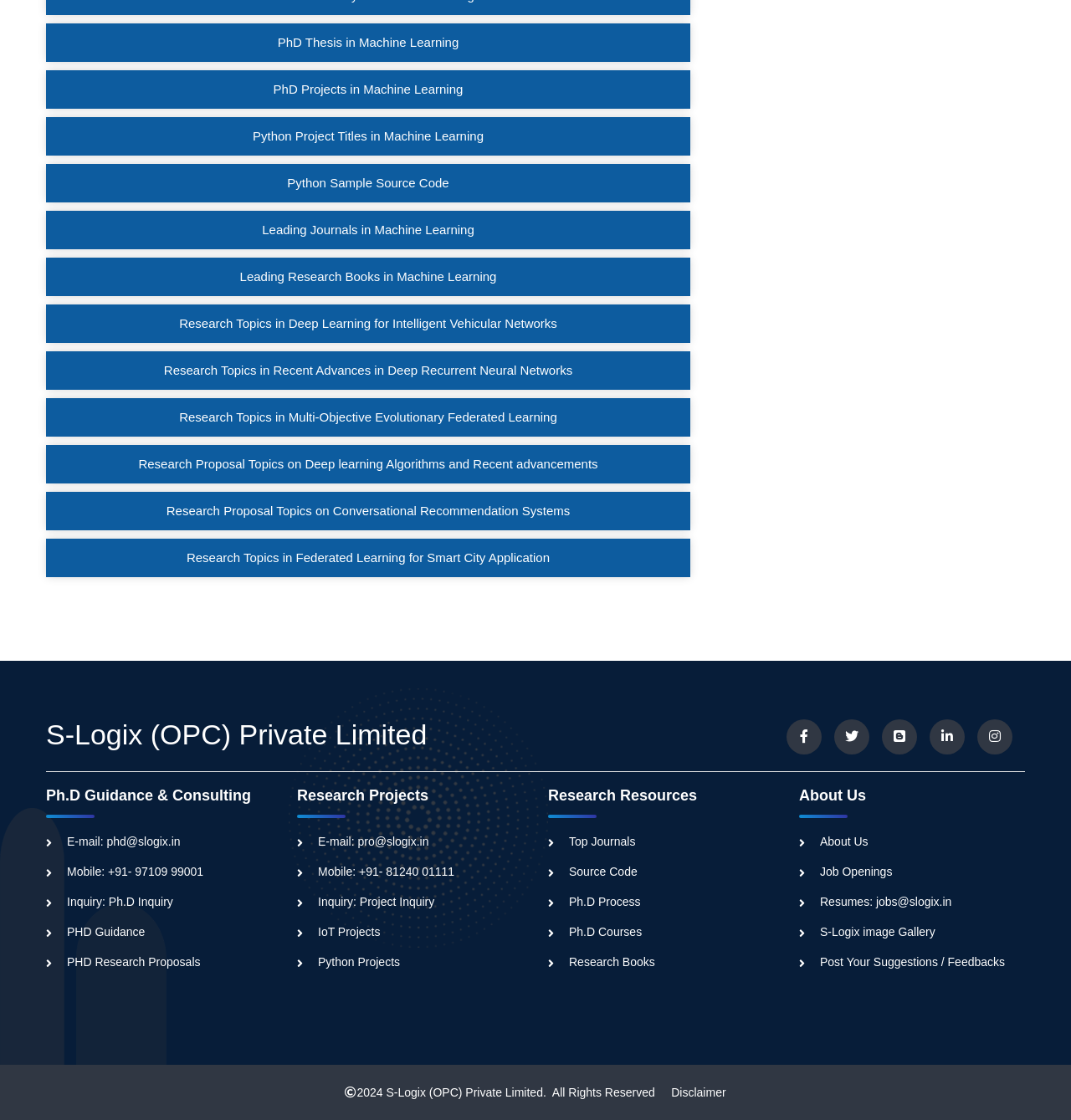What is the company name mentioned on this webpage?
Can you give a detailed and elaborate answer to the question?

I found the company name mentioned on the webpage, which is 'S-Logix (OPC) Private Limited', located at the top of the webpage and also in the footer section.